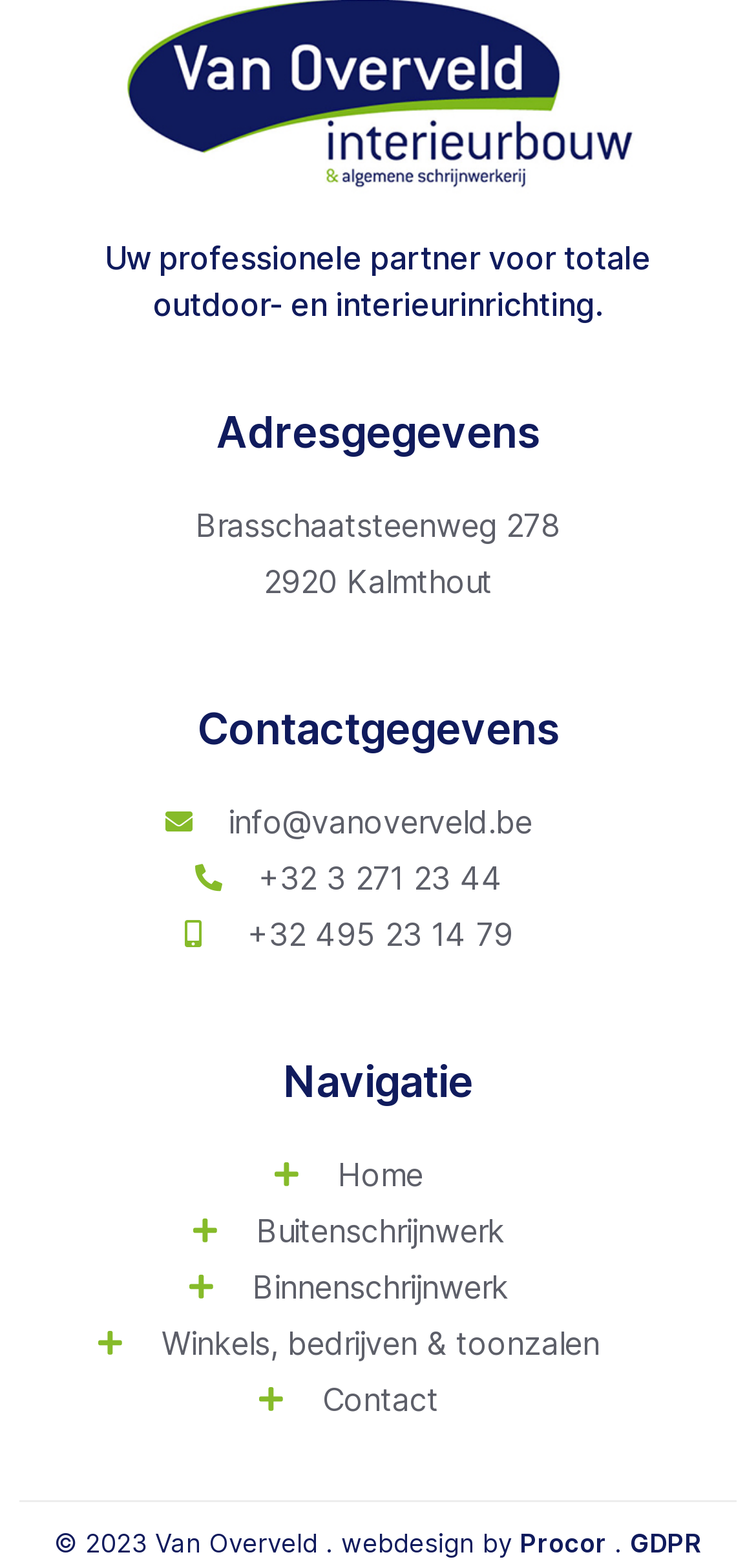Find the bounding box coordinates of the clickable region needed to perform the following instruction: "learn more about outdoor and interior design". The coordinates should be provided as four float numbers between 0 and 1, i.e., [left, top, right, bottom].

[0.138, 0.152, 0.862, 0.206]